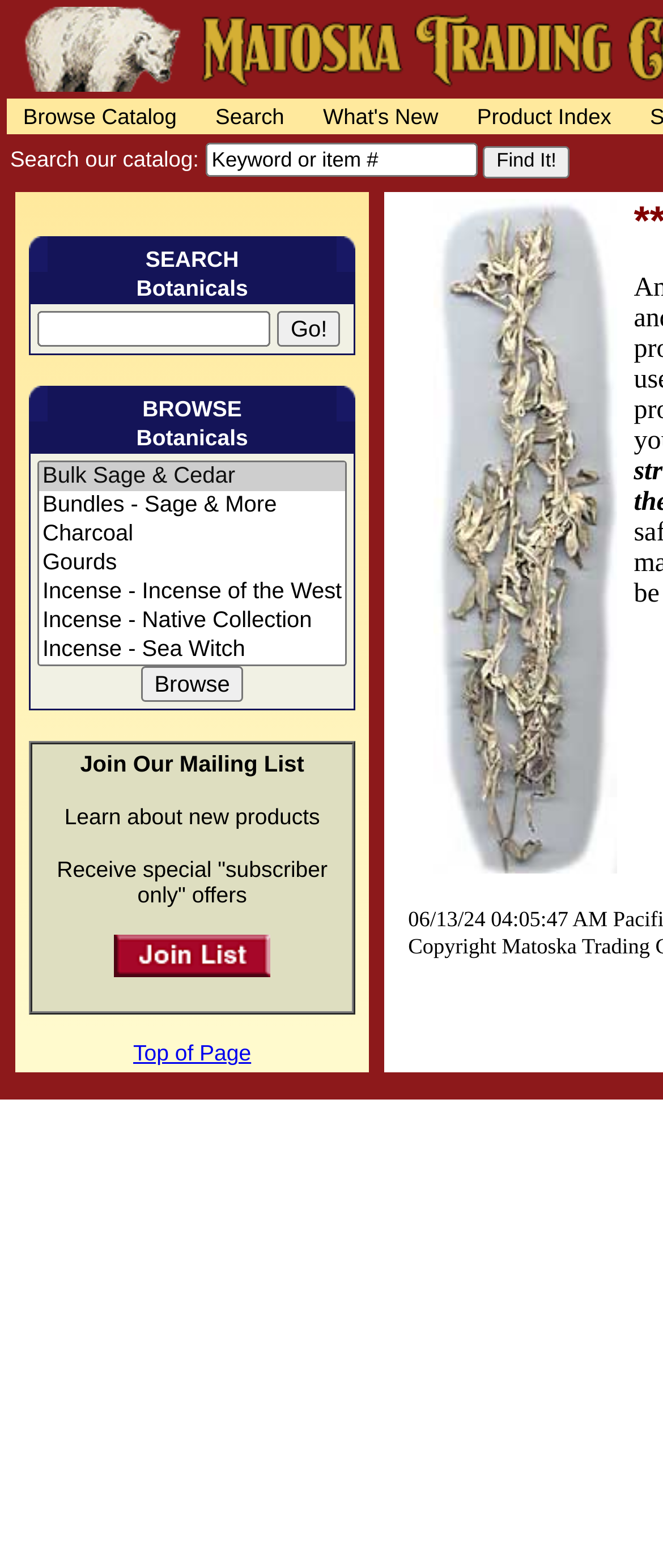Show the bounding box coordinates of the region that should be clicked to follow the instruction: "Enter keyword or item number in the search box."

[0.309, 0.091, 0.719, 0.112]